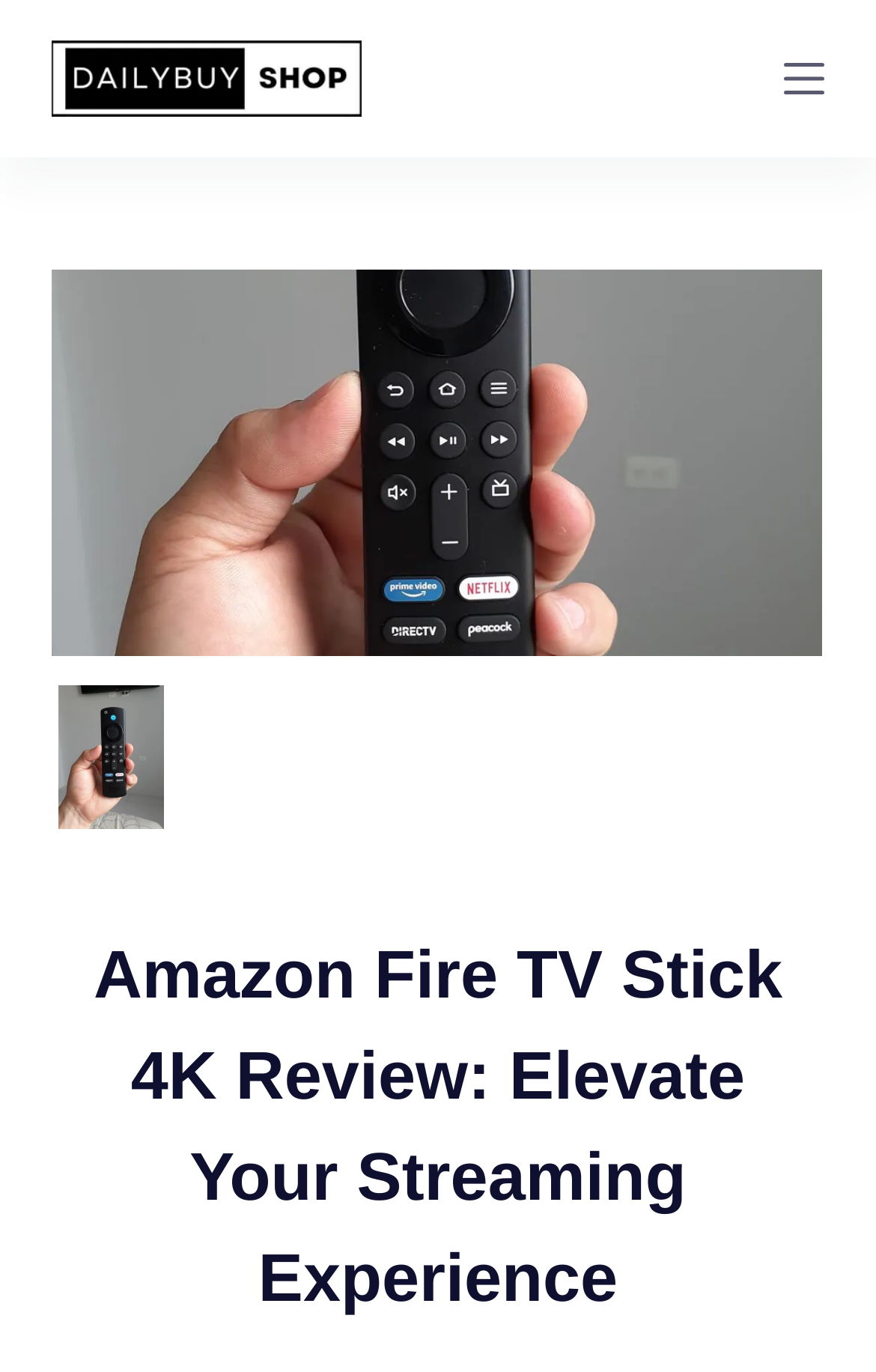Respond to the following question using a concise word or phrase: 
What is the product being reviewed?

Amazon Fire TV Stick 4K